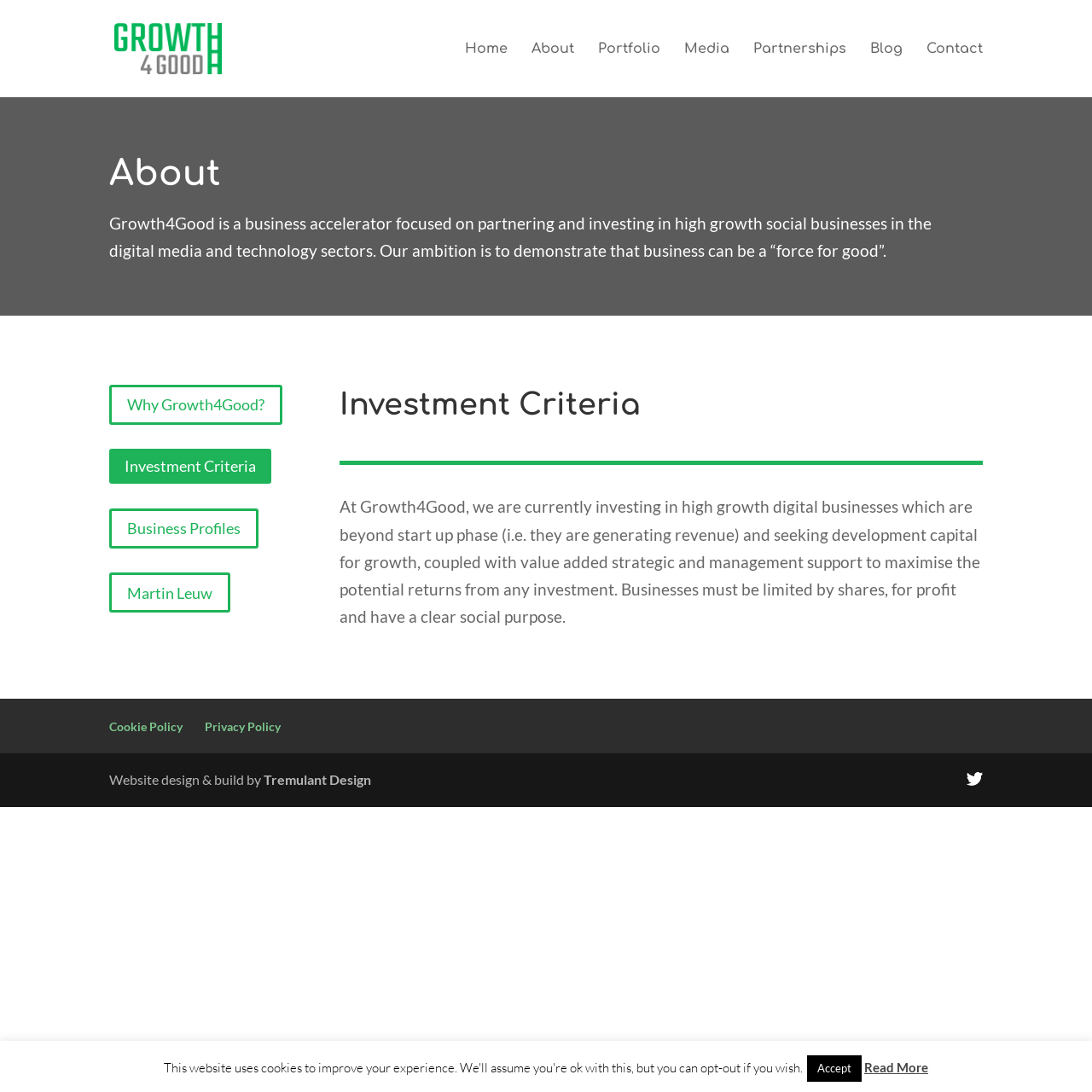Find and specify the bounding box coordinates that correspond to the clickable region for the instruction: "go to home page".

[0.426, 0.039, 0.465, 0.089]